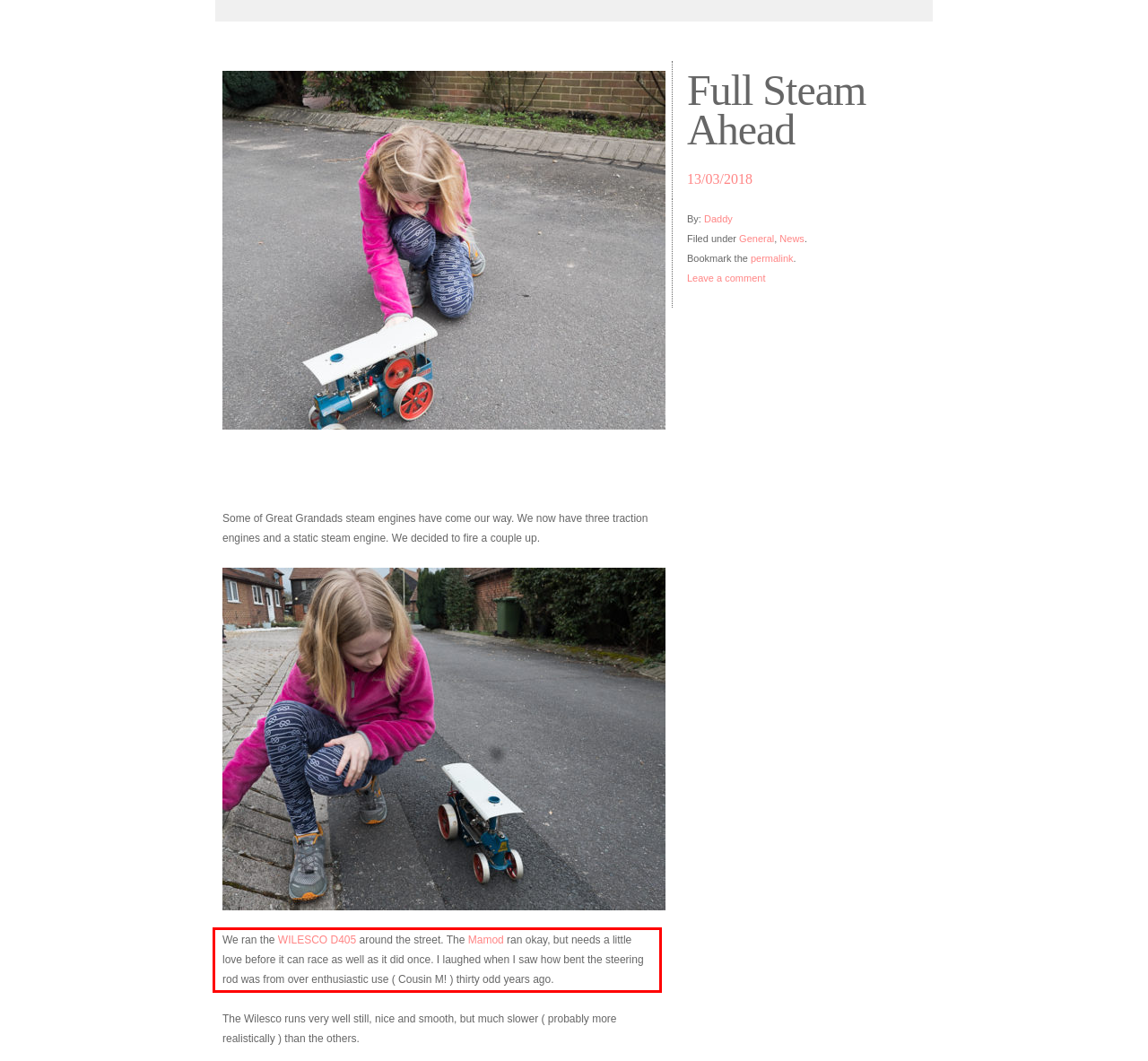Examine the webpage screenshot and use OCR to recognize and output the text within the red bounding box.

We ran the WILESCO D405 around the street. The Mamod ran okay, but needs a little love before it can race as well as it did once. I laughed when I saw how bent the steering rod was from over enthusiastic use ( Cousin M! ) thirty odd years ago.